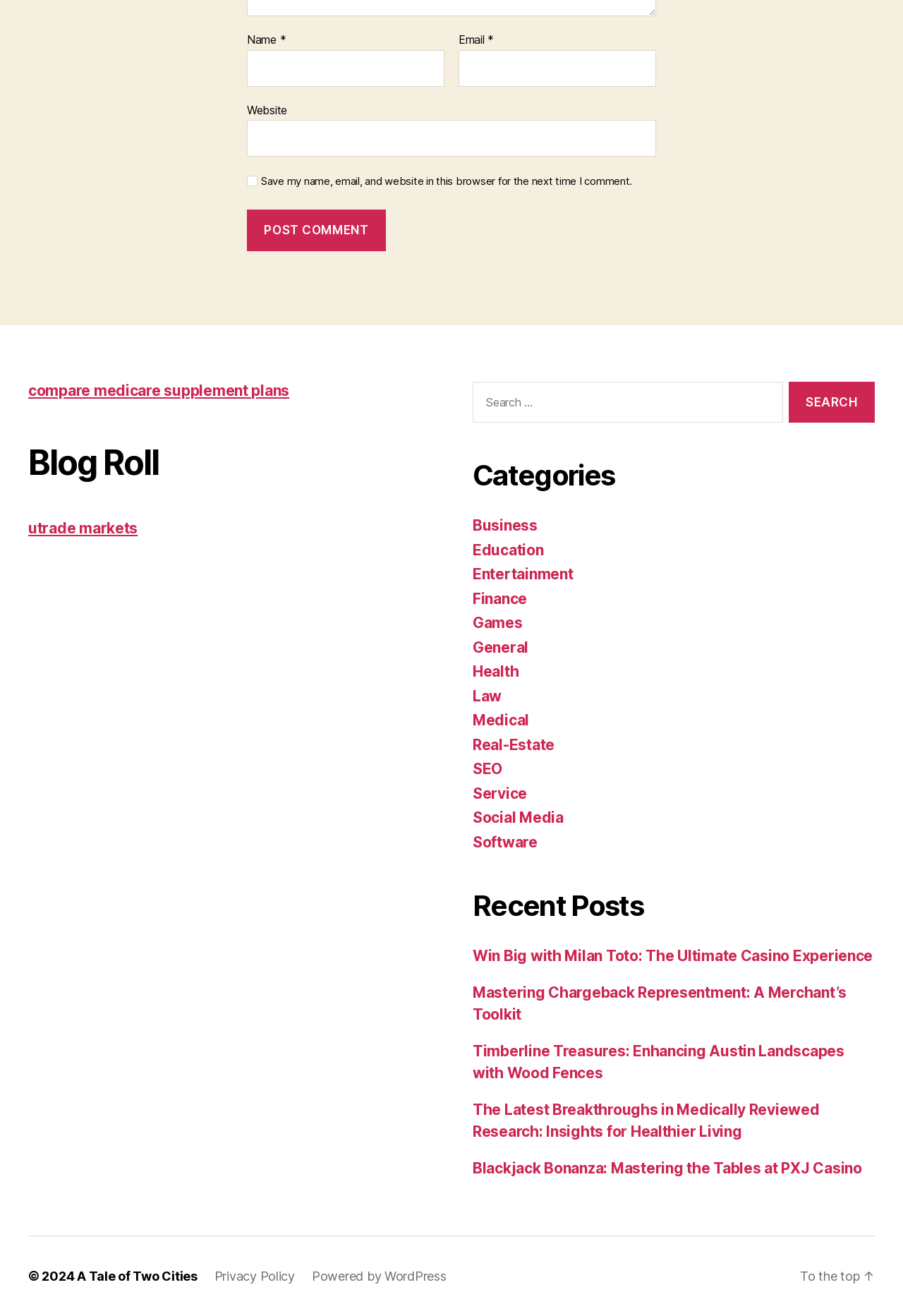Please identify the bounding box coordinates of the area that needs to be clicked to follow this instruction: "Search for something".

[0.523, 0.29, 0.867, 0.321]